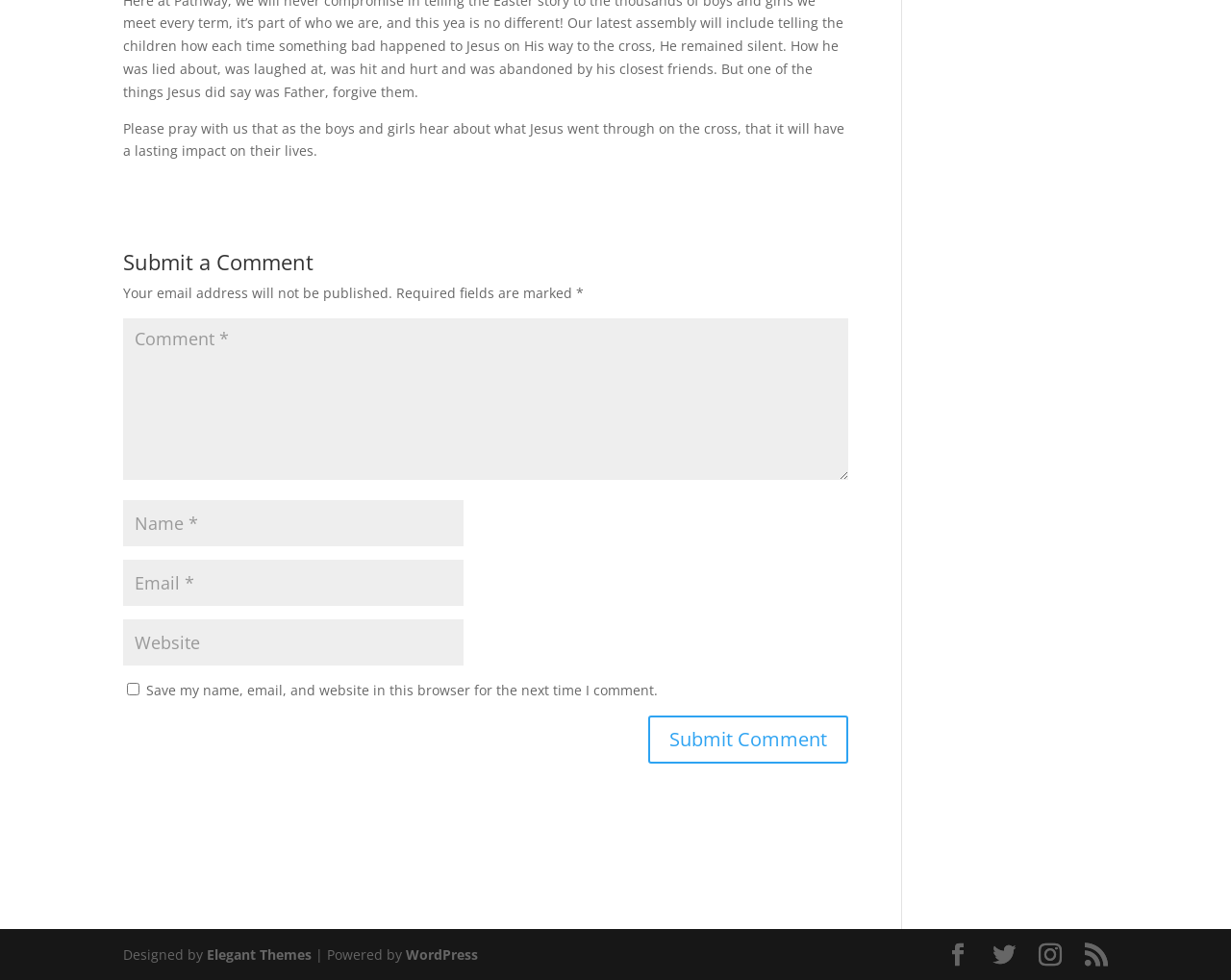Identify the bounding box coordinates of the HTML element based on this description: "name="submit" value="Submit Comment"".

[0.527, 0.73, 0.689, 0.779]